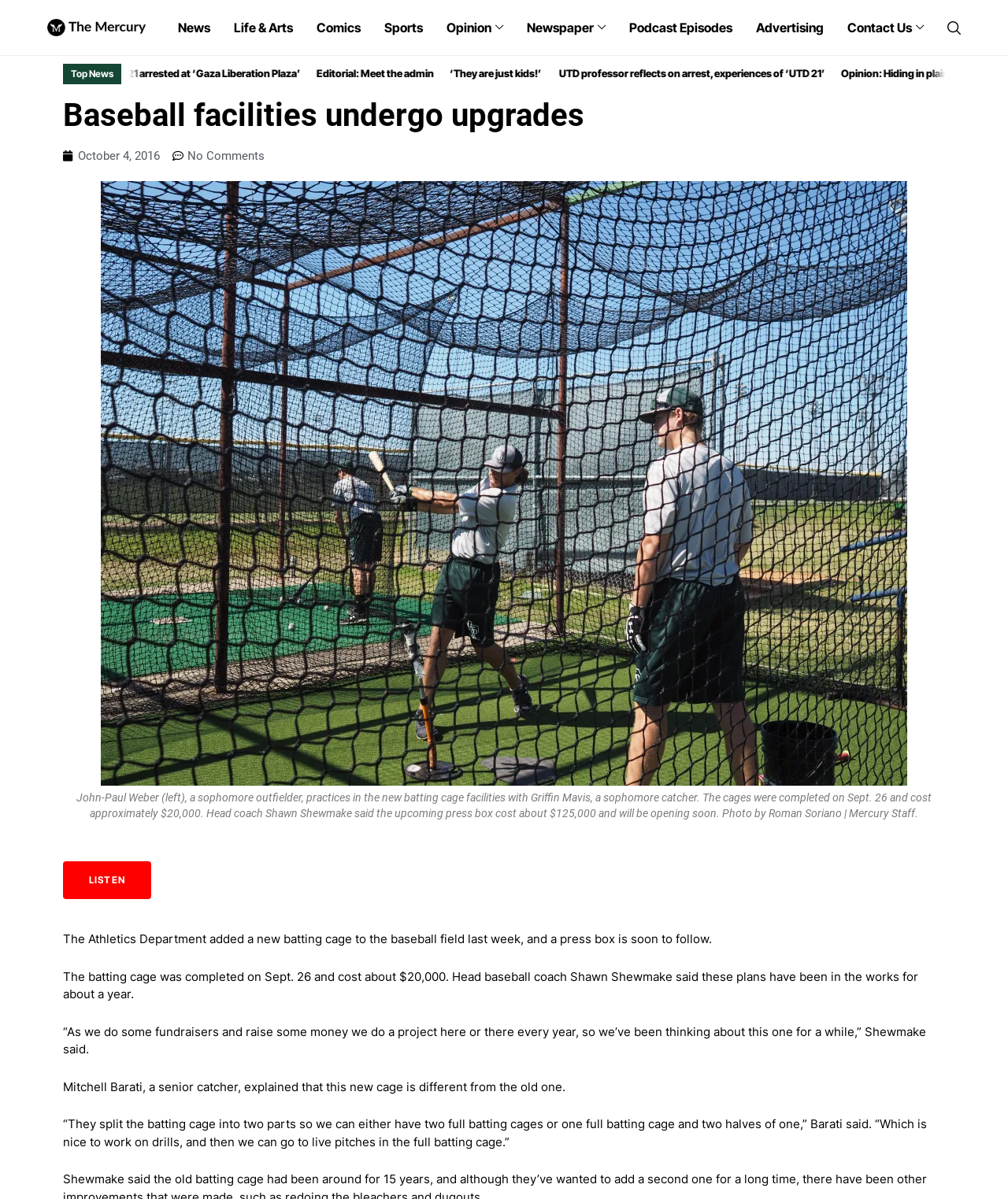Respond to the following query with just one word or a short phrase: 
What is the name of the newspaper?

UTD's student-run newspaper